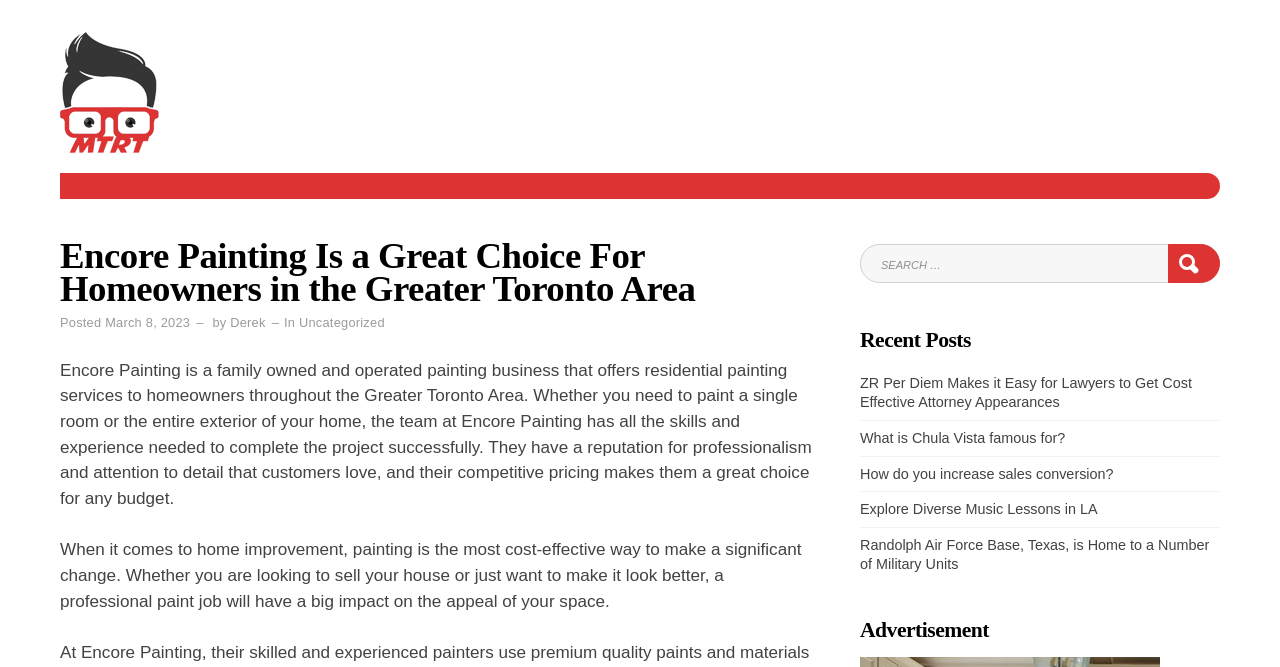Locate the UI element that matches the description Uncategorized in the webpage screenshot. Return the bounding box coordinates in the format (top-left x, top-left y, bottom-right x, bottom-right y), with values ranging from 0 to 1.

[0.234, 0.473, 0.301, 0.495]